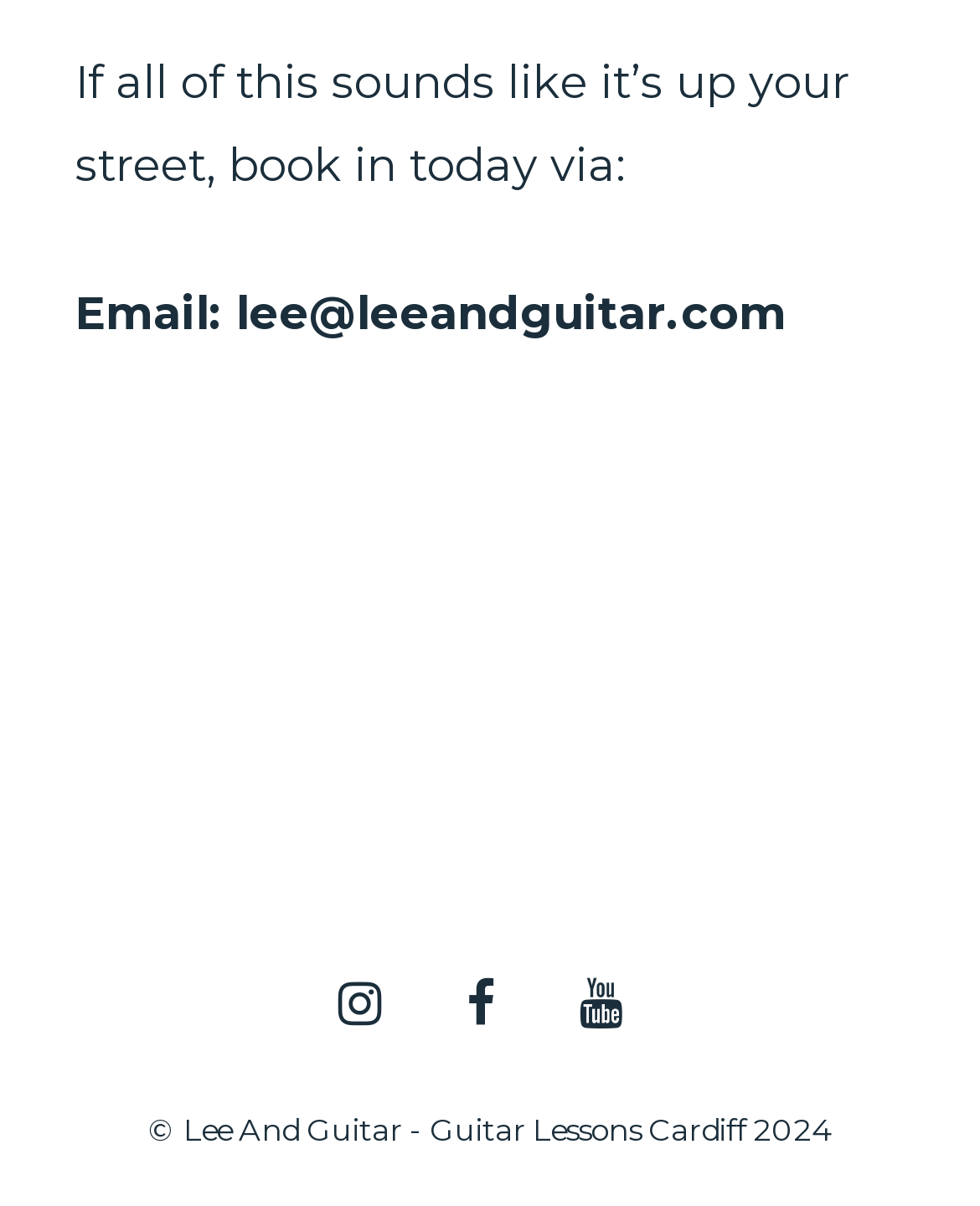What is the name of the website owner?
We need a detailed and meticulous answer to the question.

The name of the website owner can be found in the footer section, which says '© Lee And Guitar - Guitar Lessons Cardiff 2024'.